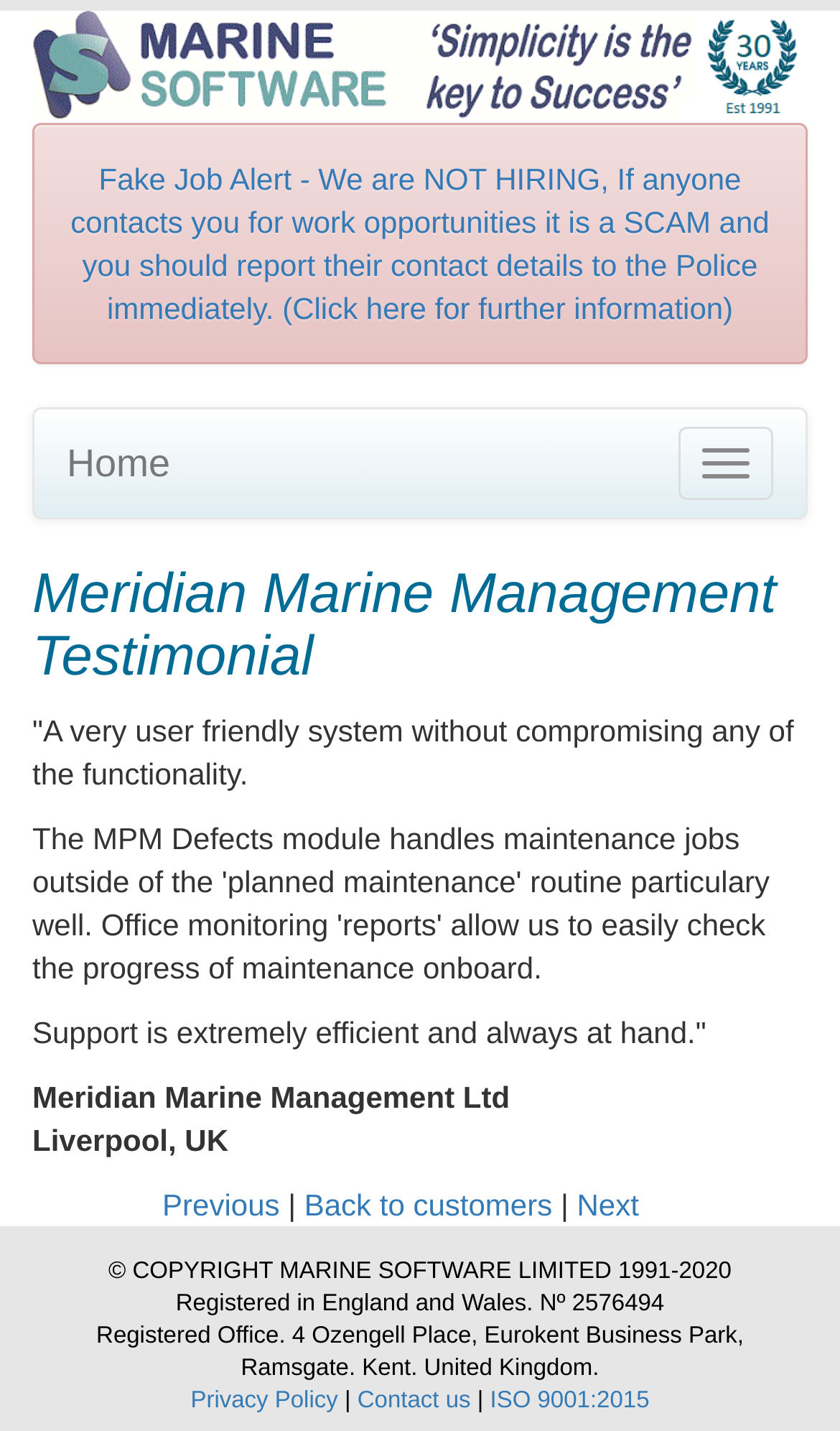Please specify the bounding box coordinates of the region to click in order to perform the following instruction: "Read the fake job alert".

[0.084, 0.114, 0.916, 0.228]